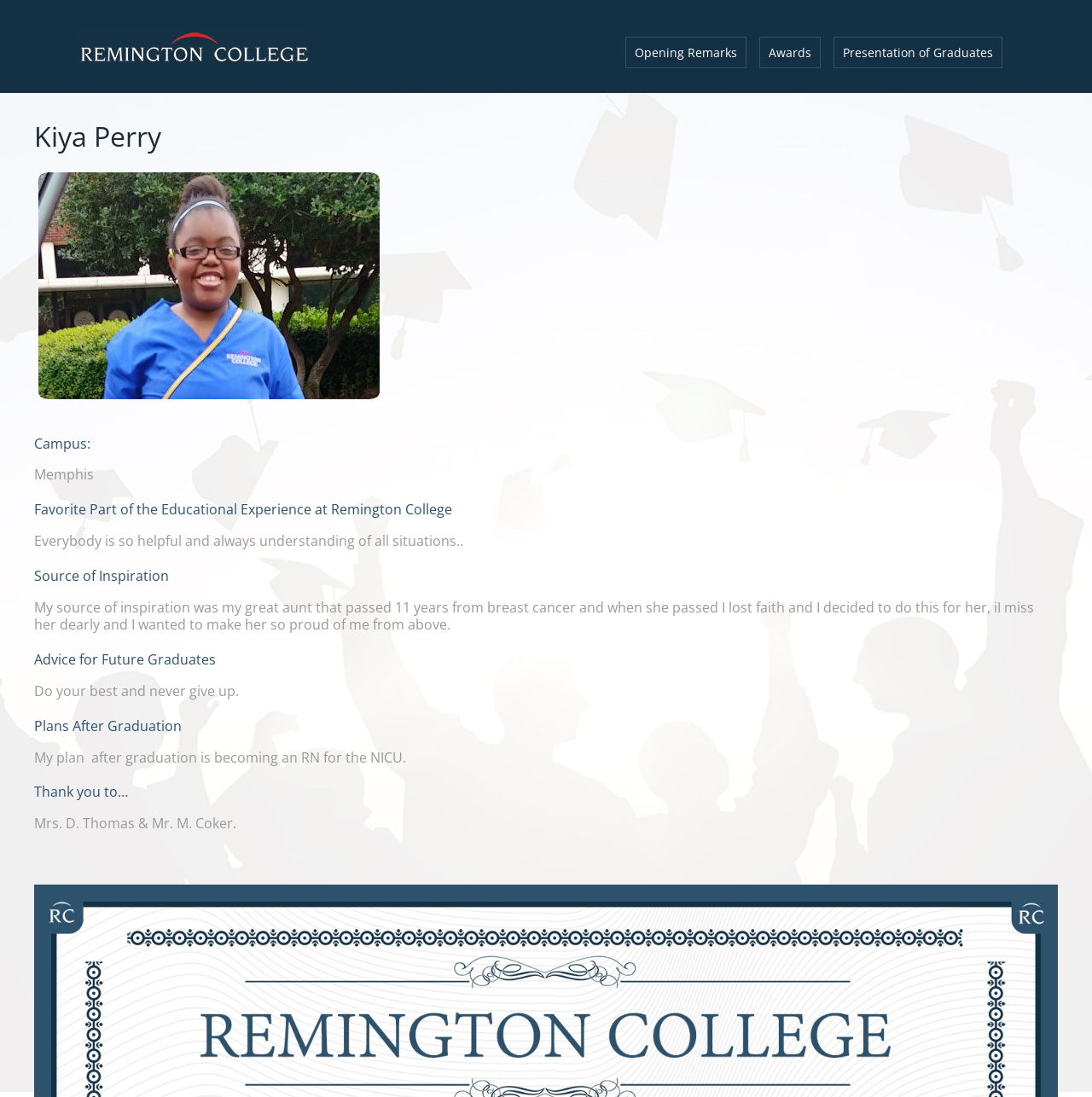Give a concise answer of one word or phrase to the question: 
What is the name of the person featured on this webpage?

Kiya Perry